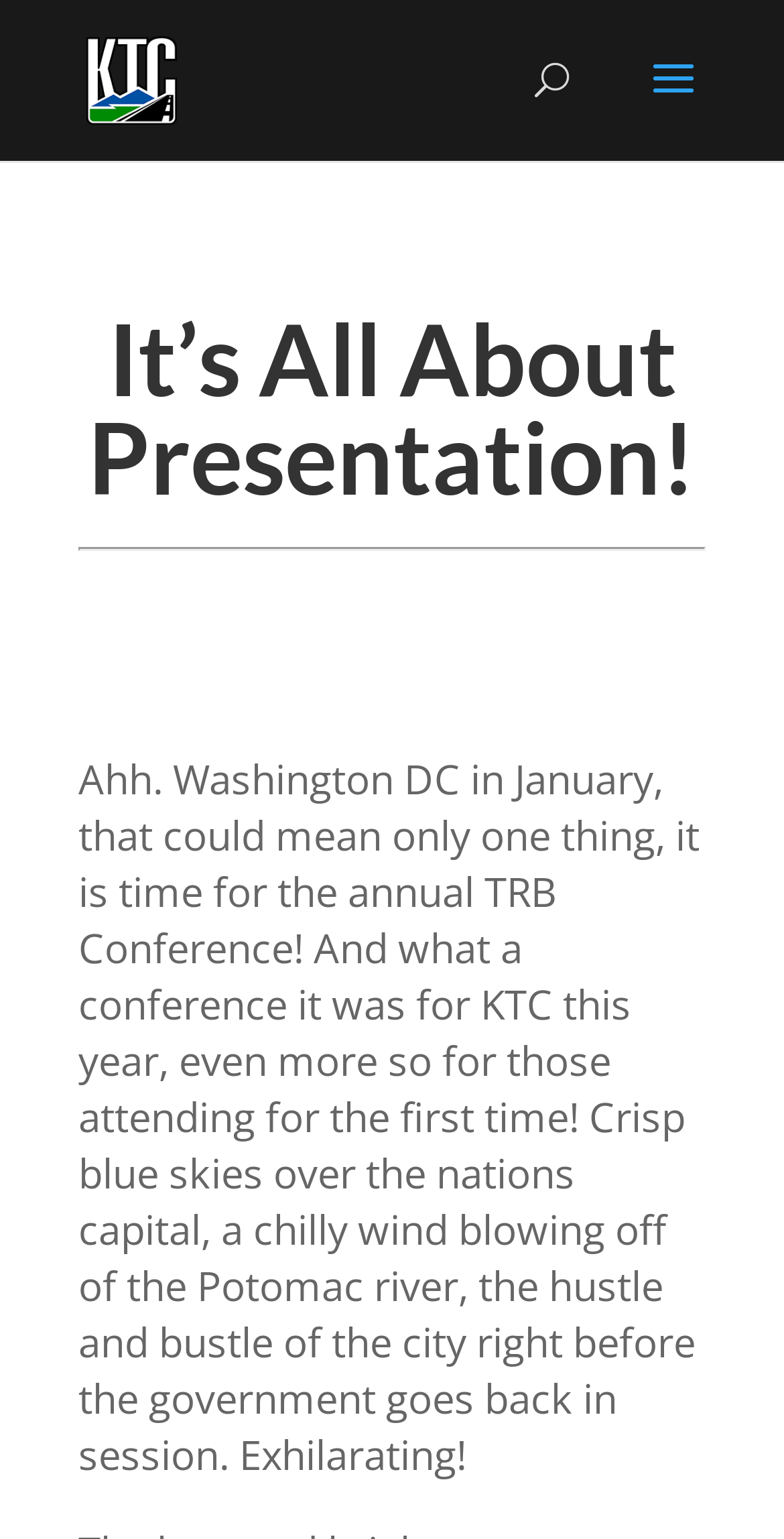Locate the UI element described by alt="KTC" and provide its bounding box coordinates. Use the format (top-left x, top-left y, bottom-right x, bottom-right y) with all values as floating point numbers between 0 and 1.

[0.11, 0.039, 0.226, 0.061]